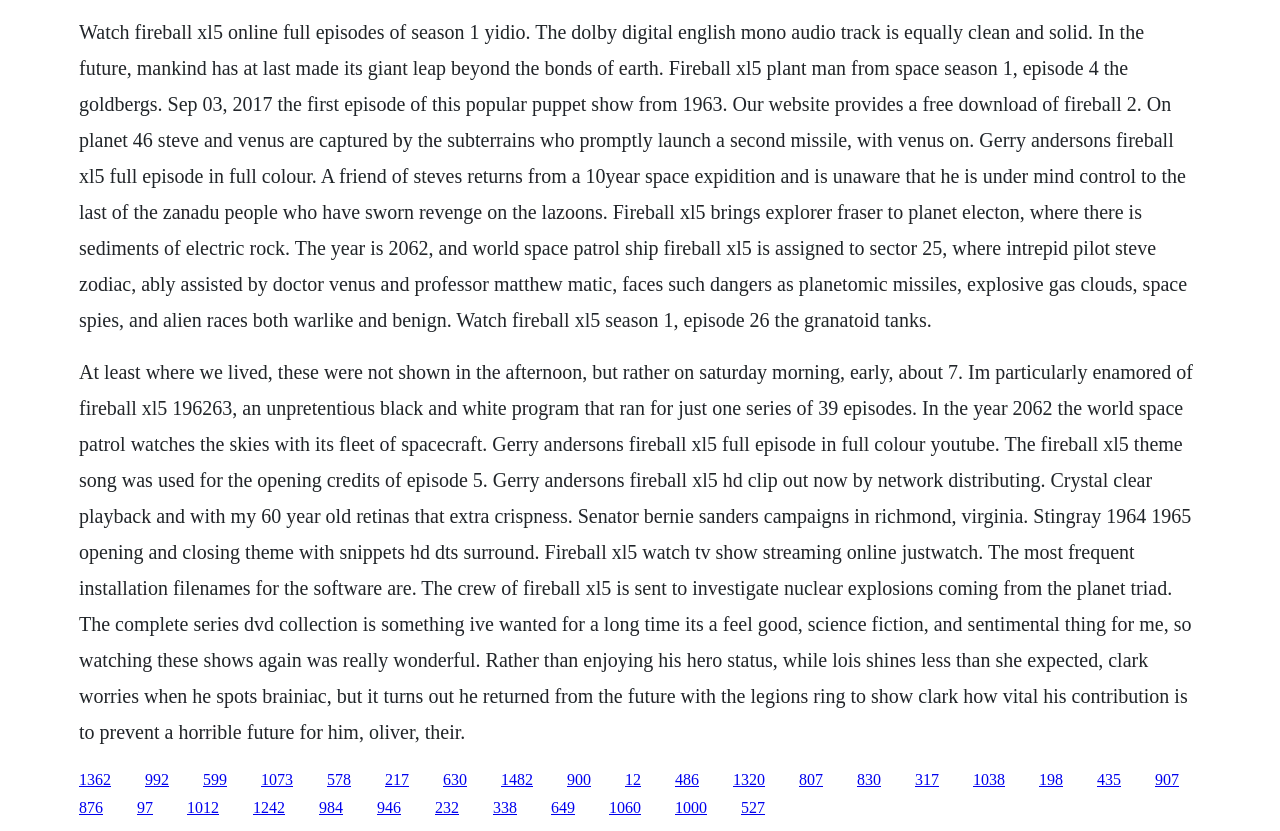What is the year in which the world space patrol watches the skies?
Answer the question with just one word or phrase using the image.

2062